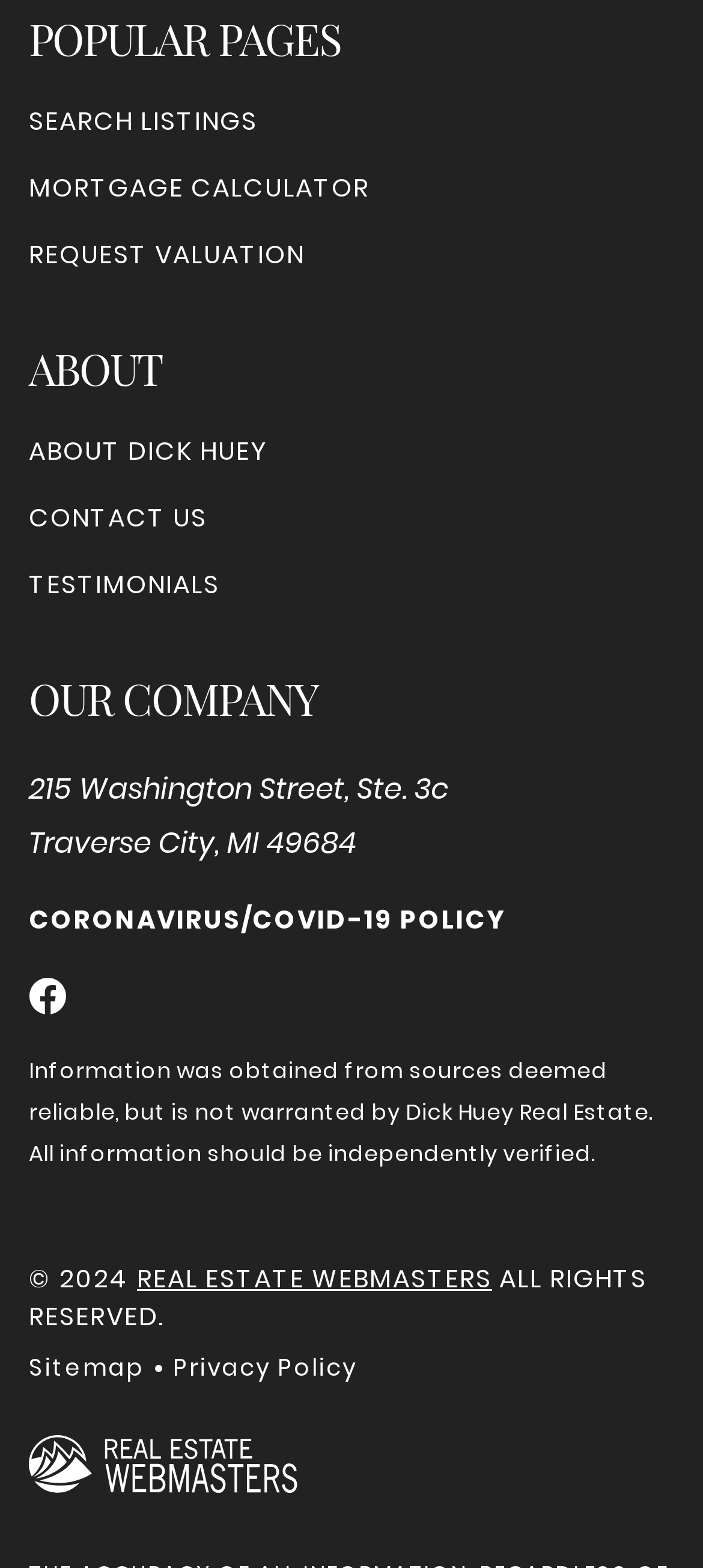Specify the bounding box coordinates of the element's area that should be clicked to execute the given instruction: "Read about Dick Huey". The coordinates should be four float numbers between 0 and 1, i.e., [left, top, right, bottom].

[0.041, 0.276, 0.382, 0.3]